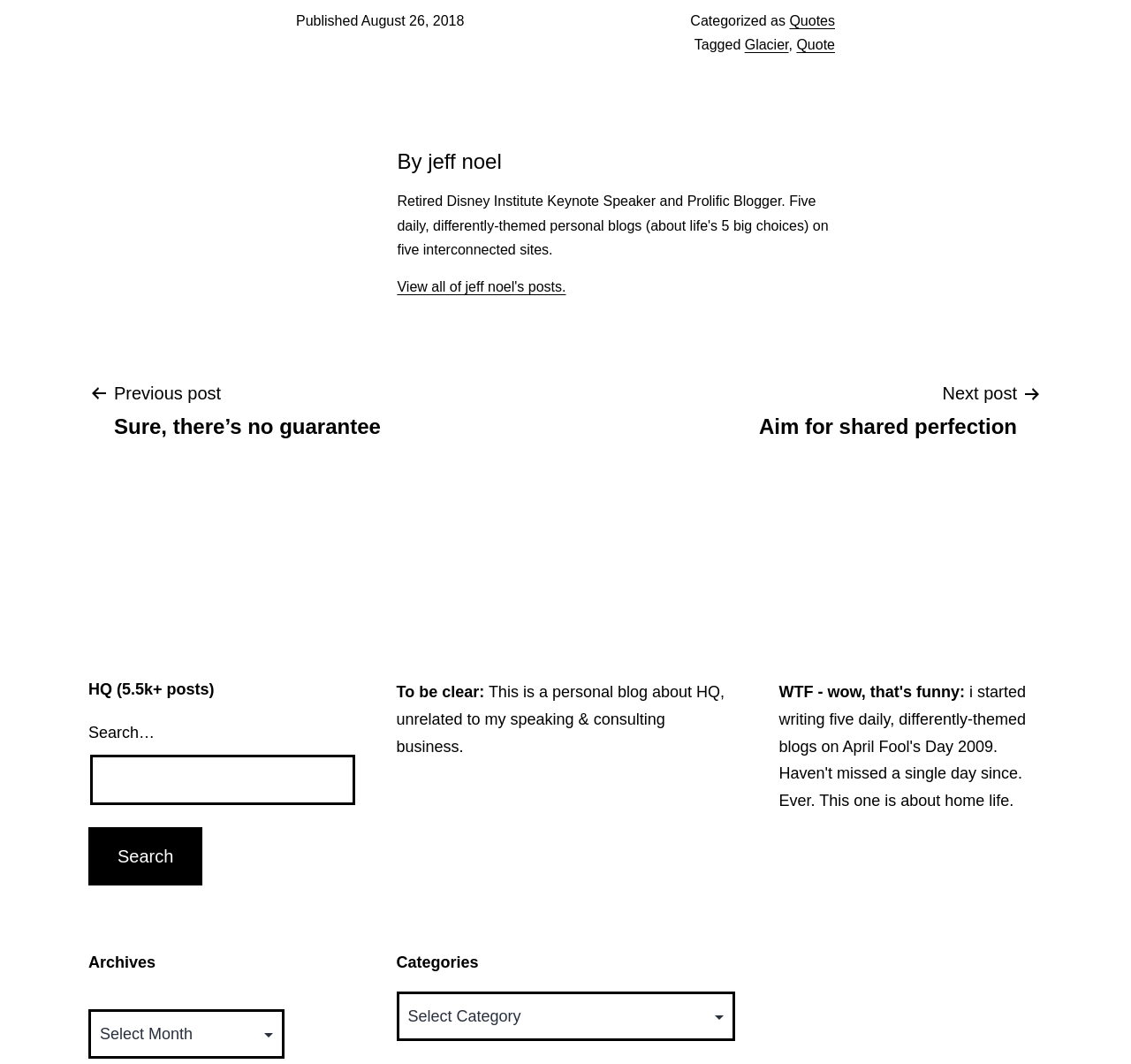Predict the bounding box coordinates for the UI element described as: "Next postAim for shared perfection". The coordinates should be four float numbers between 0 and 1, presented as [left, top, right, bottom].

[0.648, 0.356, 0.922, 0.414]